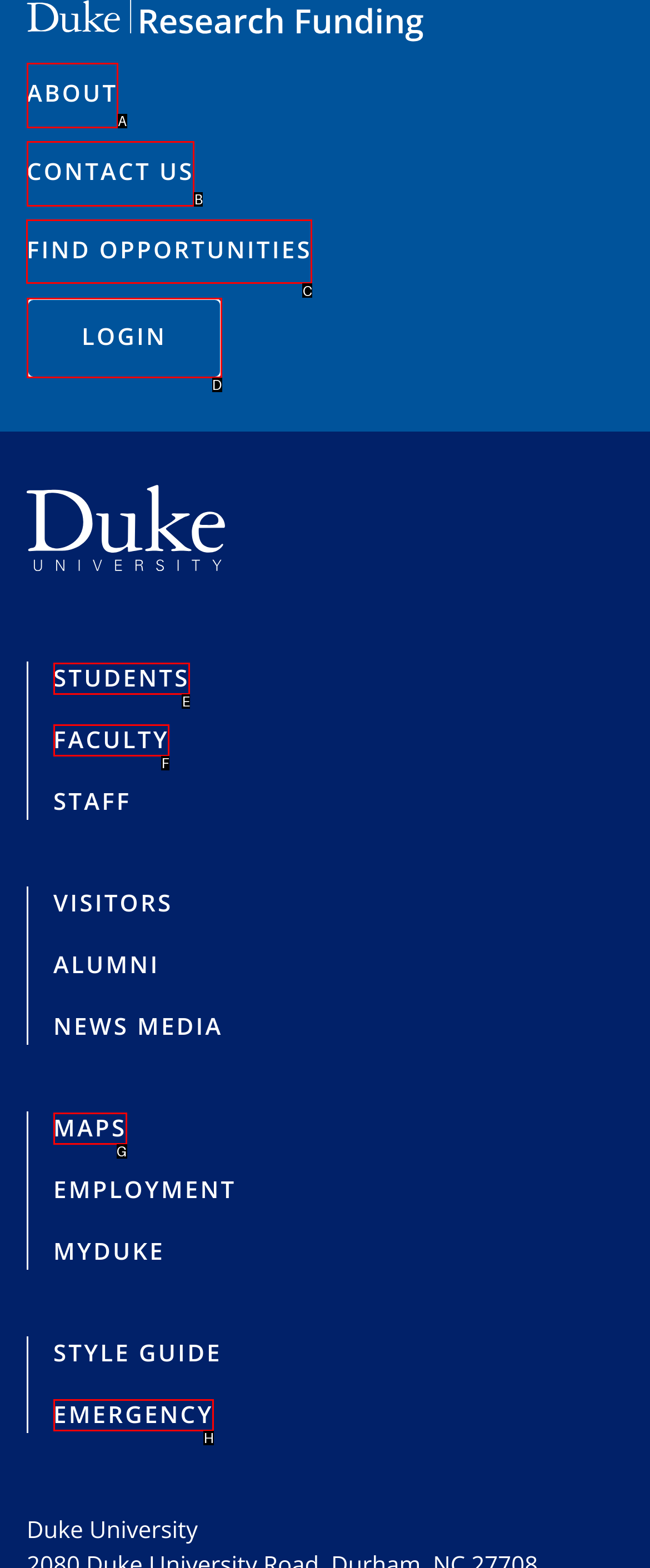Identify the appropriate lettered option to execute the following task: explore FIND OPPORTUNITIES
Respond with the letter of the selected choice.

C